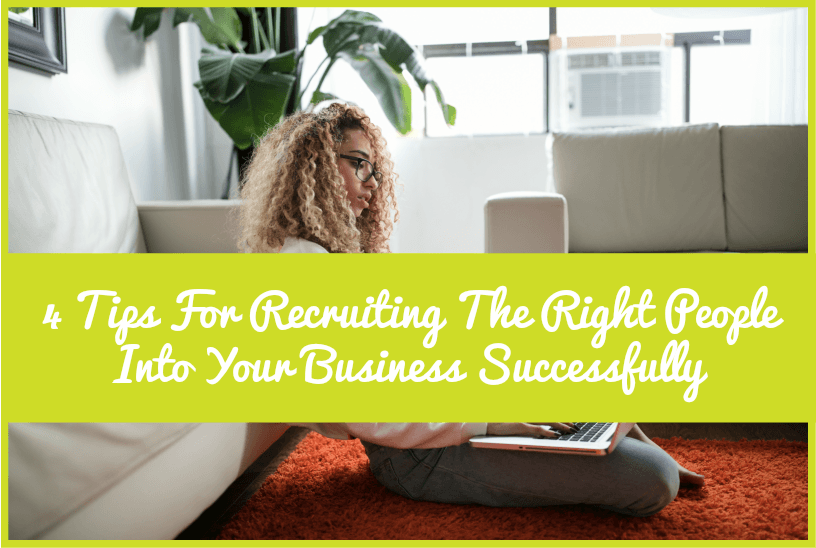What is the atmosphere of the living space?
Refer to the screenshot and deliver a thorough answer to the question presented.

The caption describes the living space as having soft furnishings and greenery in the background, which reflects a contemporary and comfortable atmosphere.